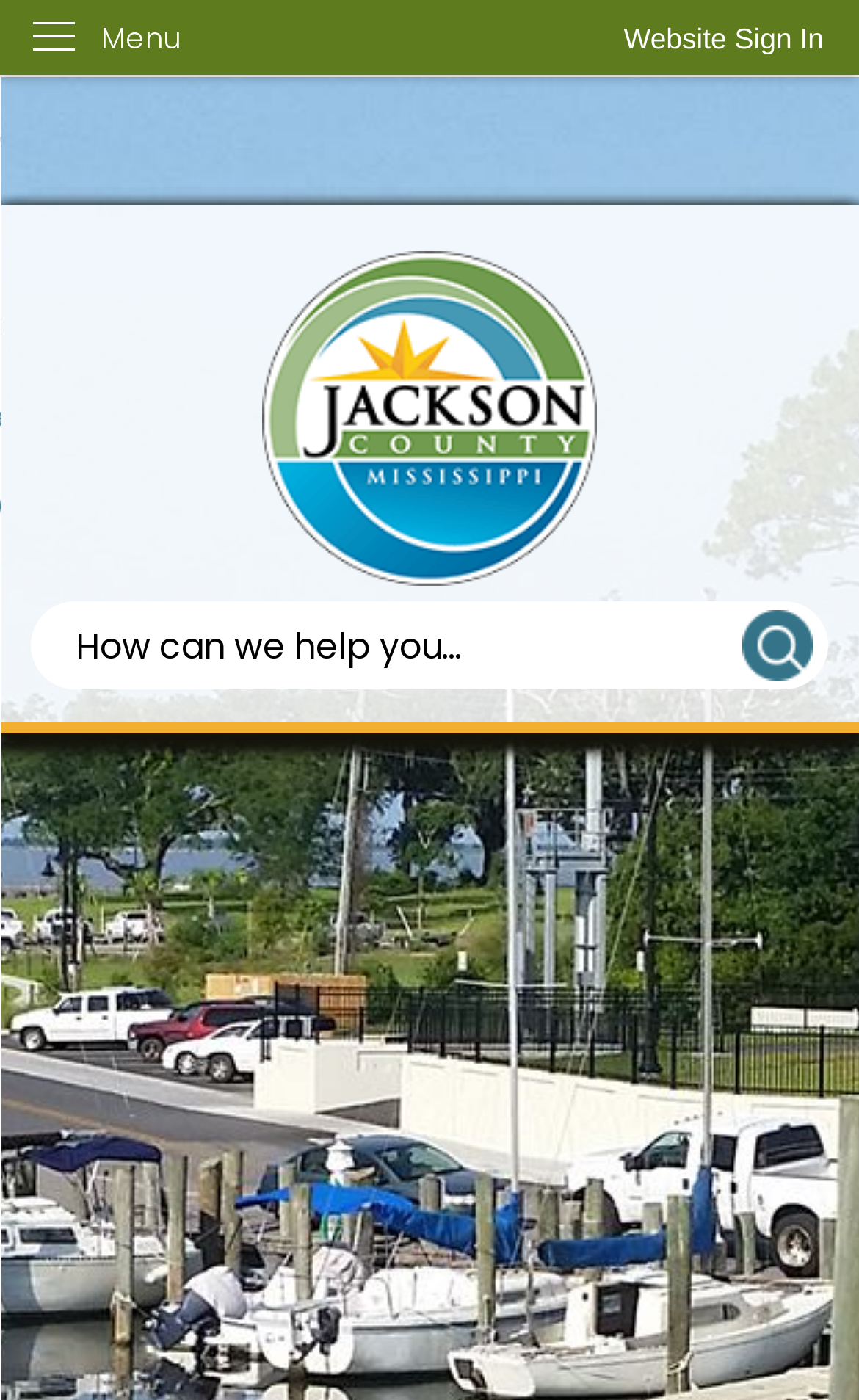What is the function of the 'Website Sign In' button?
Provide an in-depth and detailed answer to the question.

The presence of a 'Website Sign In' button suggests that users need to log in to access certain features or content on the website. The button is likely used to authenticate users and grant them access to restricted areas.